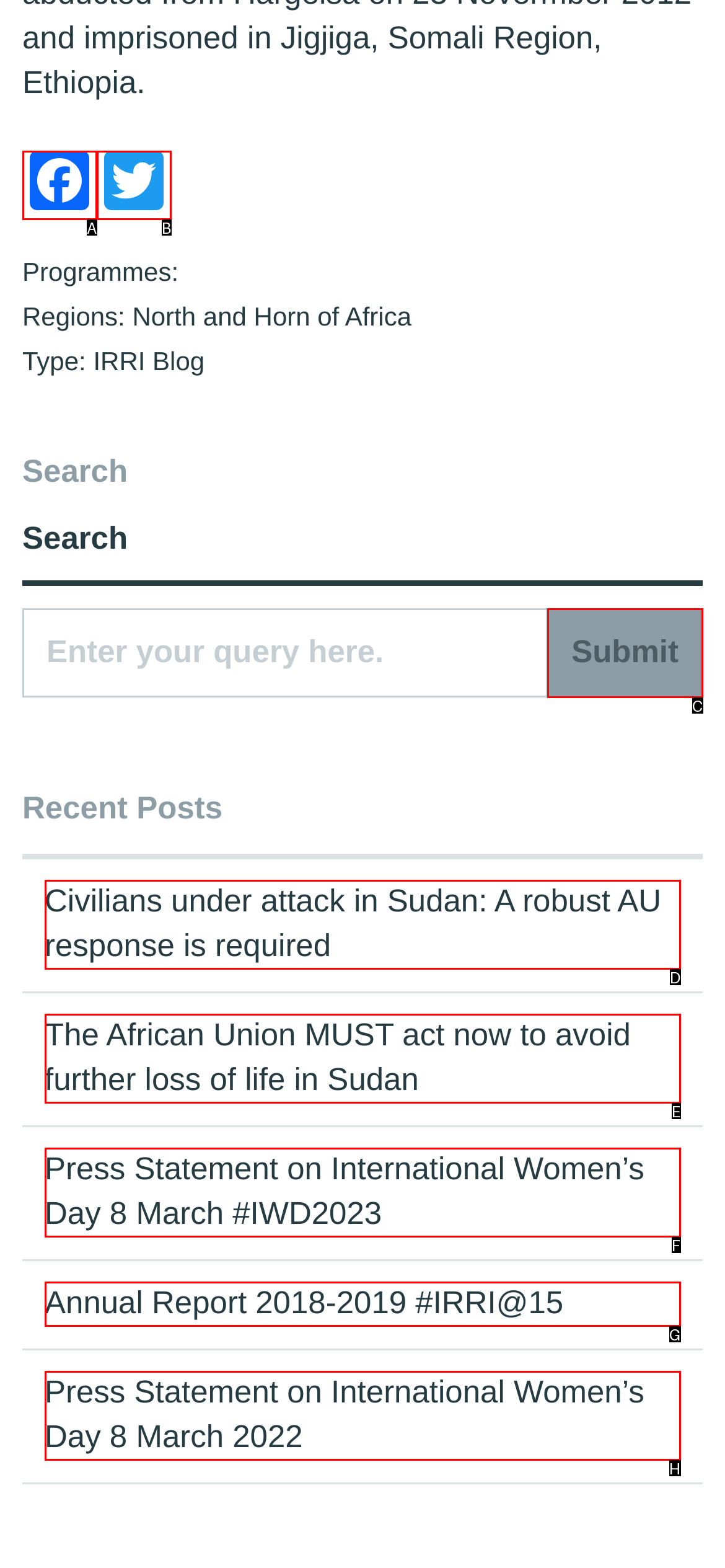Tell me which one HTML element best matches the description: value="Submit"
Answer with the option's letter from the given choices directly.

C